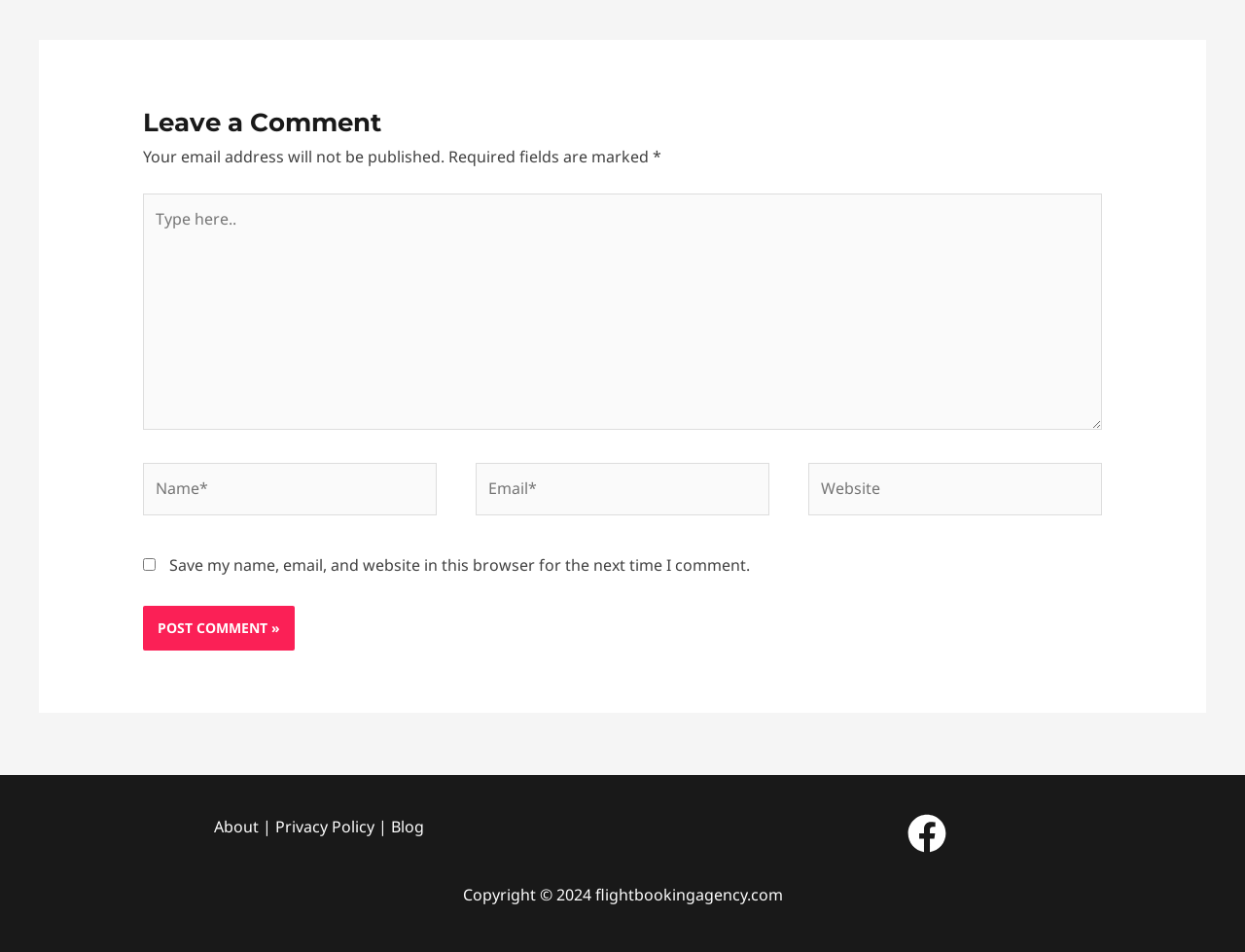Please indicate the bounding box coordinates of the element's region to be clicked to achieve the instruction: "Leave a comment". Provide the coordinates as four float numbers between 0 and 1, i.e., [left, top, right, bottom].

[0.115, 0.107, 0.885, 0.151]